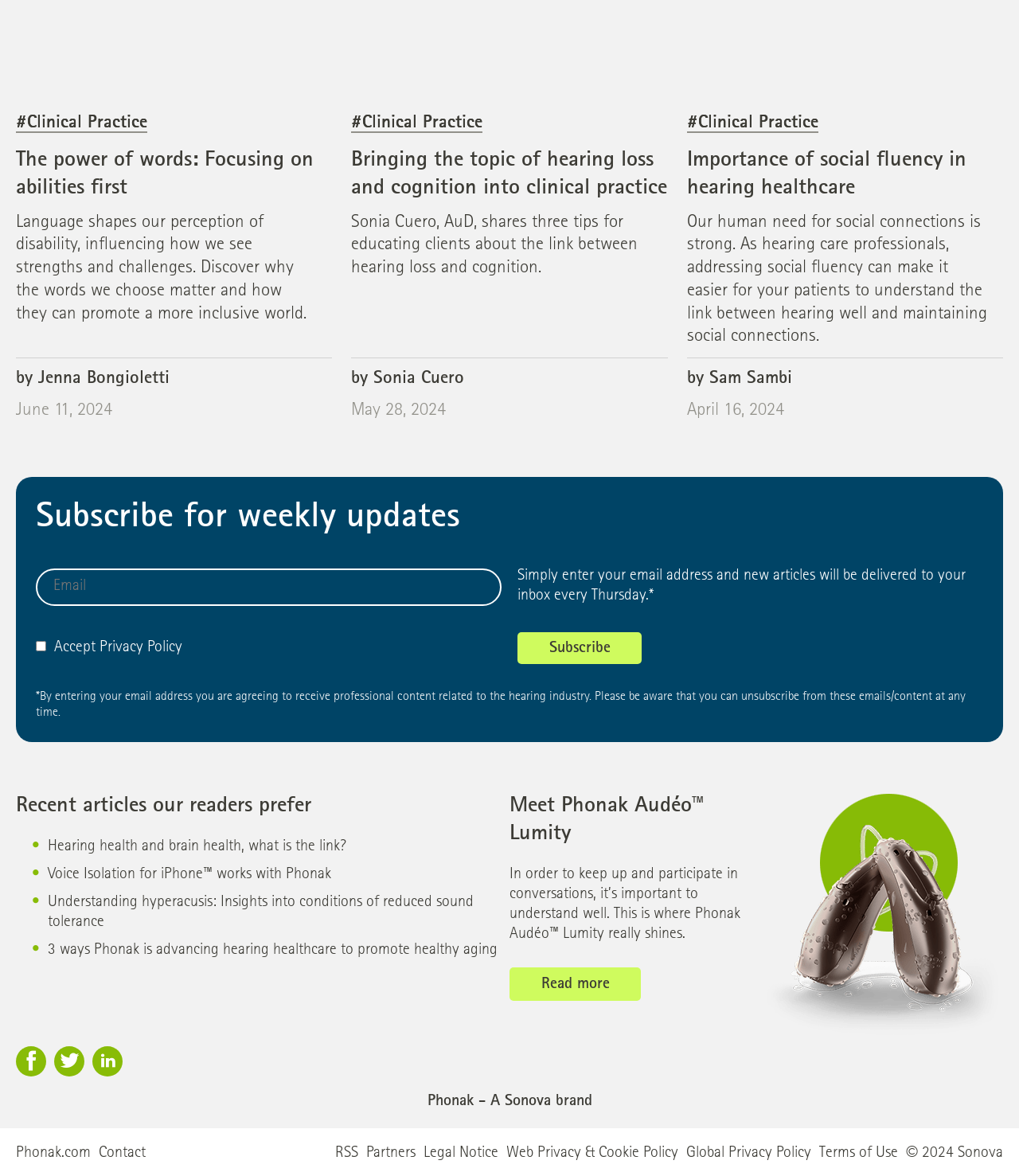Indicate the bounding box coordinates of the element that must be clicked to execute the instruction: "Enter email address". The coordinates should be given as four float numbers between 0 and 1, i.e., [left, top, right, bottom].

[0.035, 0.483, 0.492, 0.515]